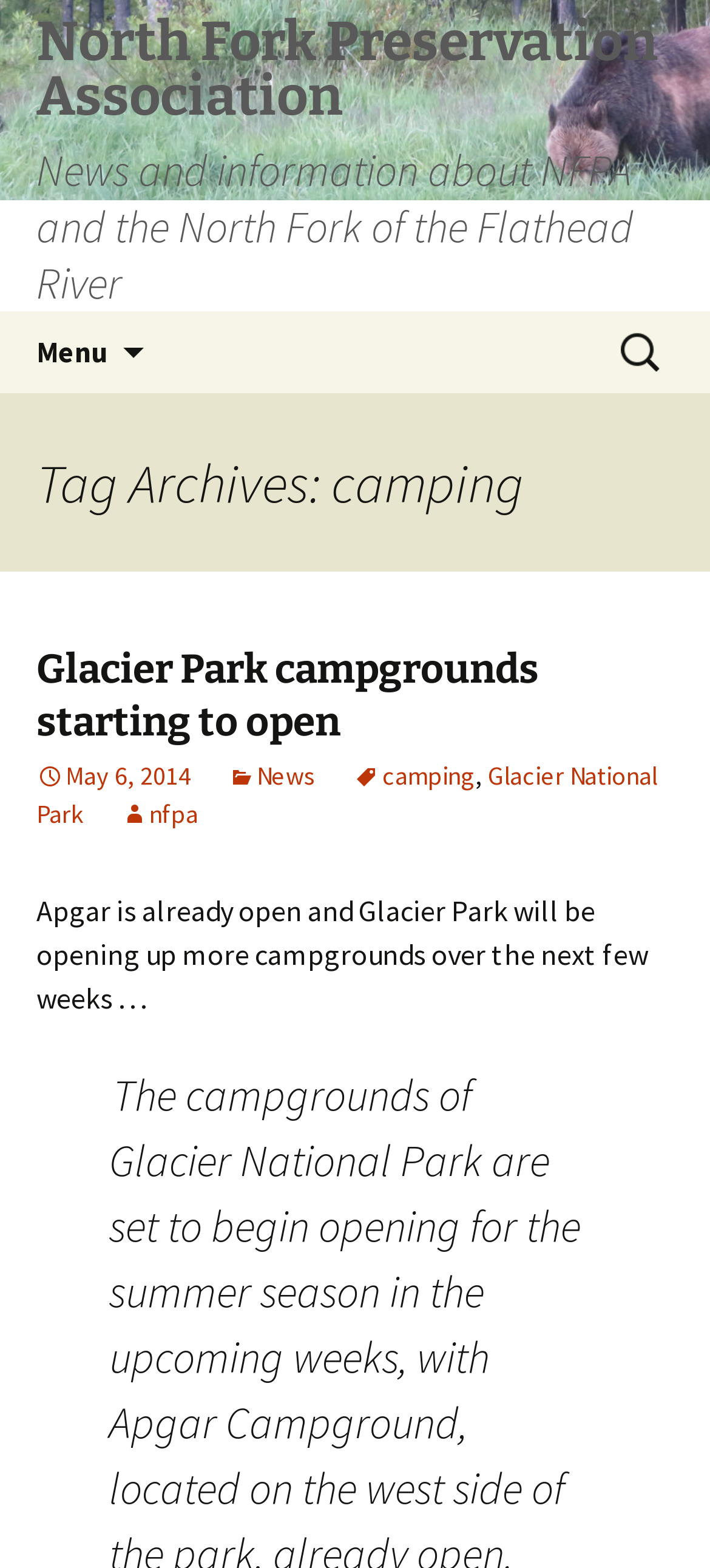From the details in the image, provide a thorough response to the question: What is the name of the organization?

The name of the organization can be found in the heading element with the text 'North Fork Preservation Association' which is located at the top of the webpage.